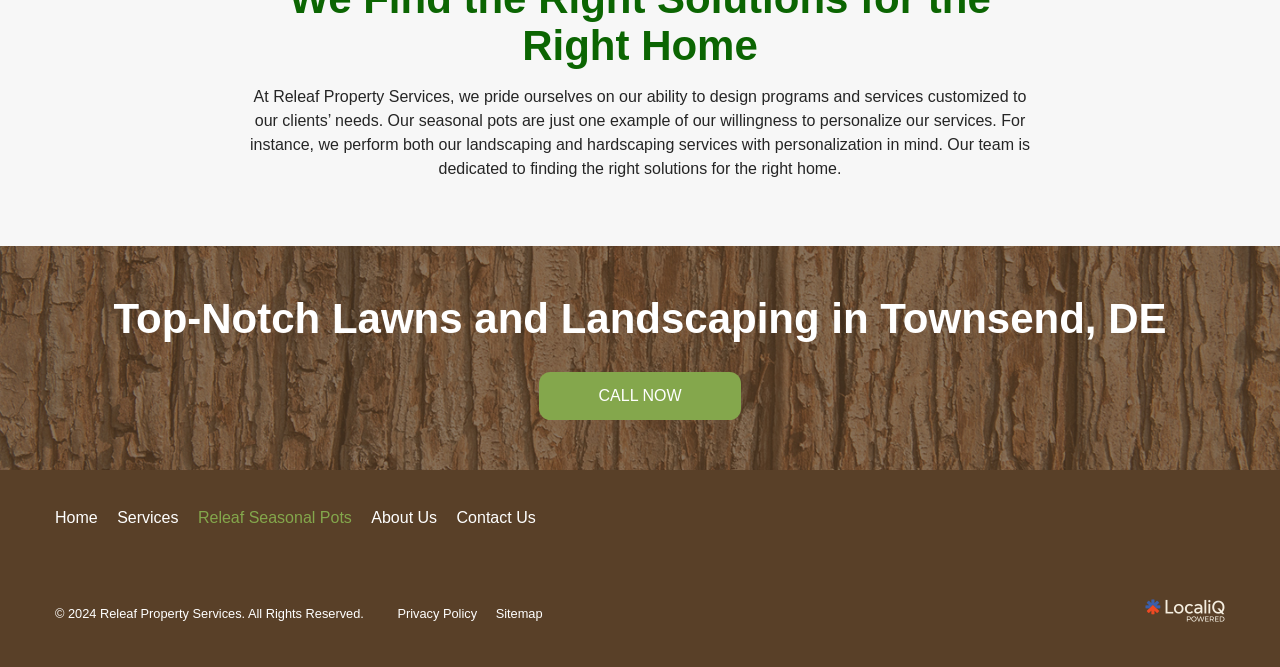Please specify the coordinates of the bounding box for the element that should be clicked to carry out this instruction: "Go to Home". The coordinates must be four float numbers between 0 and 1, formatted as [left, top, right, bottom].

[0.037, 0.749, 0.082, 0.804]